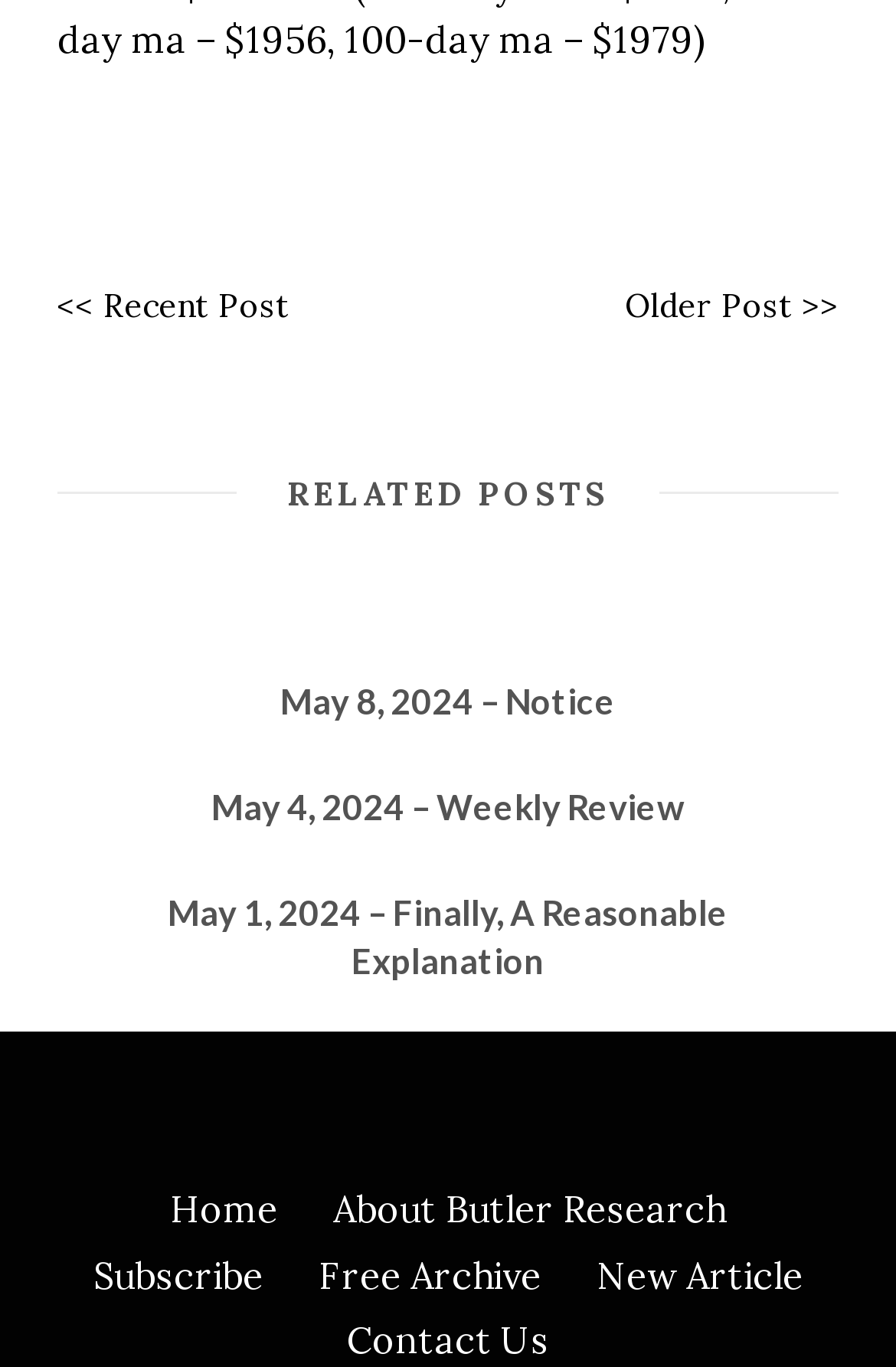What is the position of the 'Recent Post' link?
Answer the question with as much detail as you can, using the image as a reference.

I looked at the bounding box coordinates of the 'Recent Post' link element, which are [0.064, 0.208, 0.323, 0.238]. The y1 coordinate is 0.208, which is relatively small compared to other elements, indicating it is at the top of the page. The x1 coordinate is 0.064, which is relatively small compared to other elements, indicating it is at the left of the page.